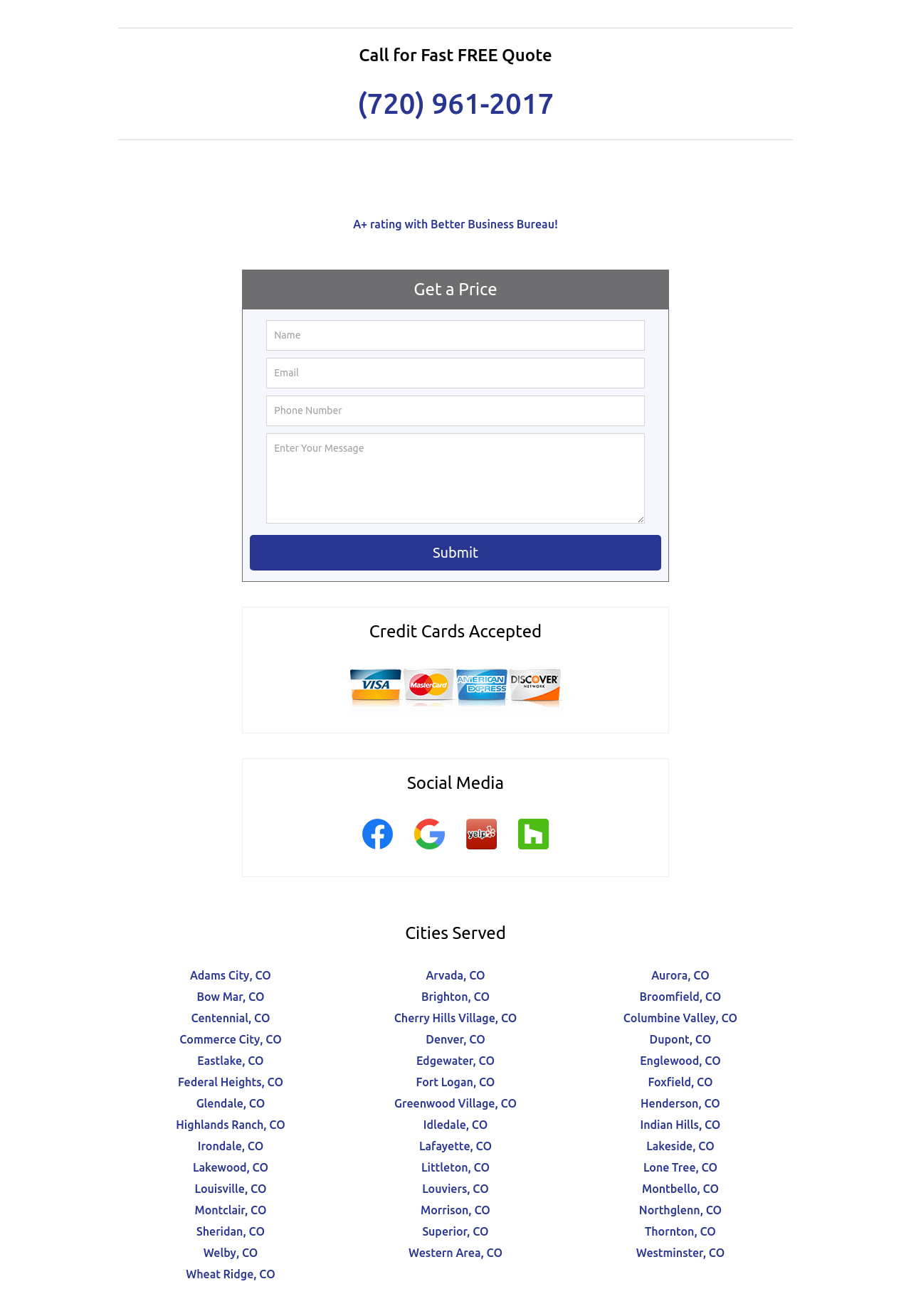Locate the bounding box coordinates of the area that needs to be clicked to fulfill the following instruction: "Submit the form". The coordinates should be in the format of four float numbers between 0 and 1, namely [left, top, right, bottom].

[0.274, 0.406, 0.726, 0.433]